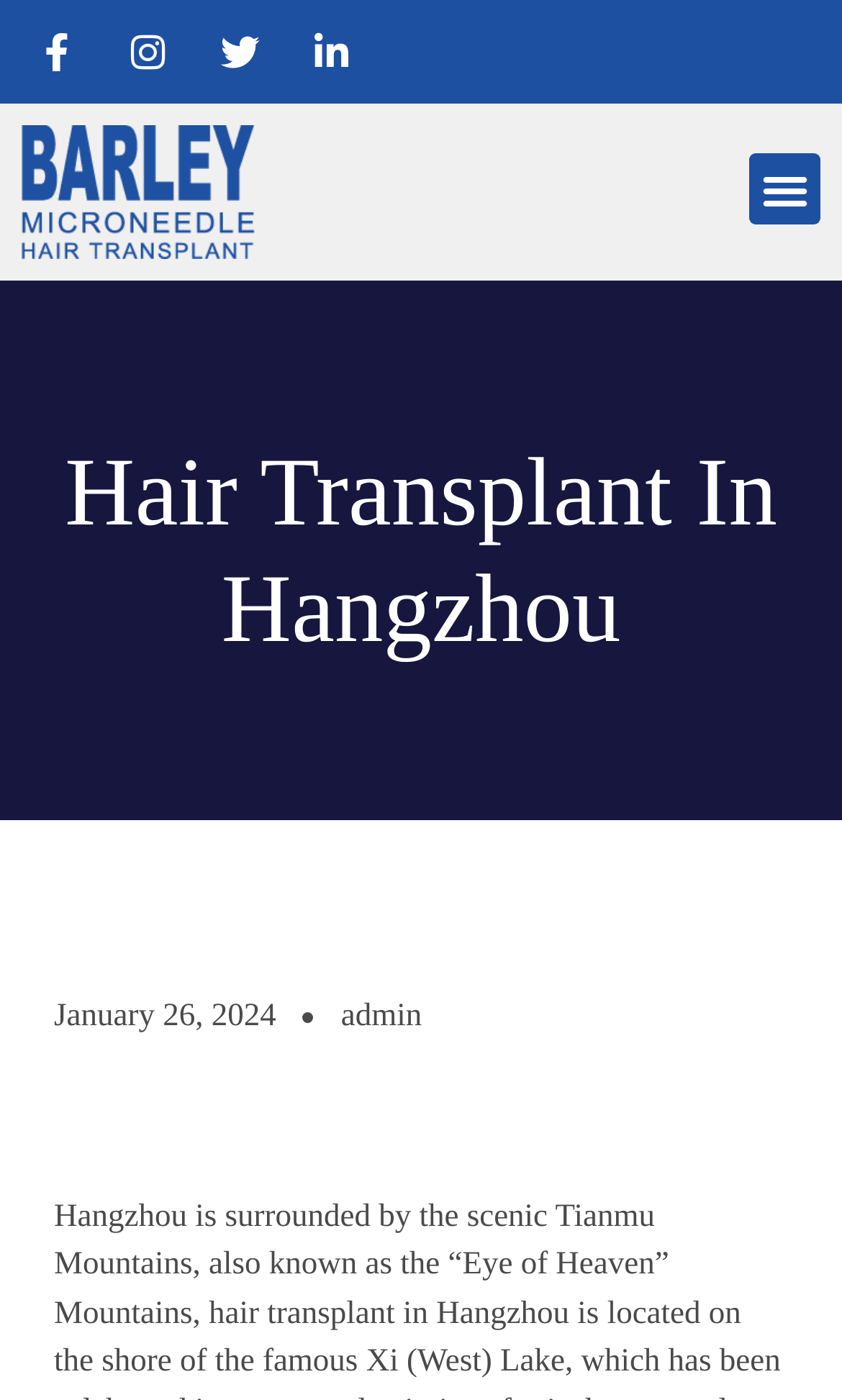How many links are in the top navigation bar?
Please use the visual content to give a single word or phrase answer.

4